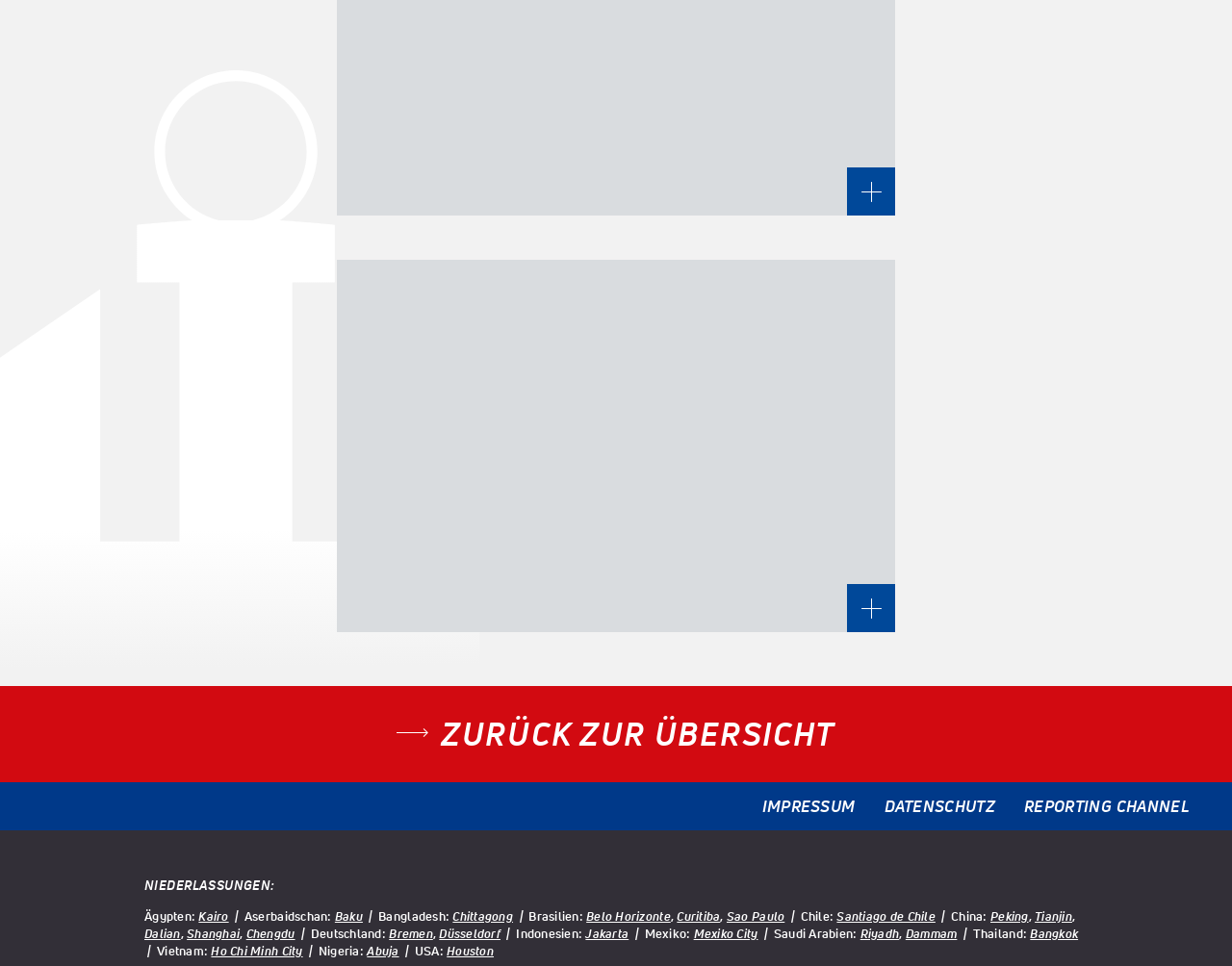Identify the bounding box coordinates for the element you need to click to achieve the following task: "check NIEDERLASSUNGEN". Provide the bounding box coordinates as four float numbers between 0 and 1, in the form [left, top, right, bottom].

[0.117, 0.908, 0.223, 0.926]